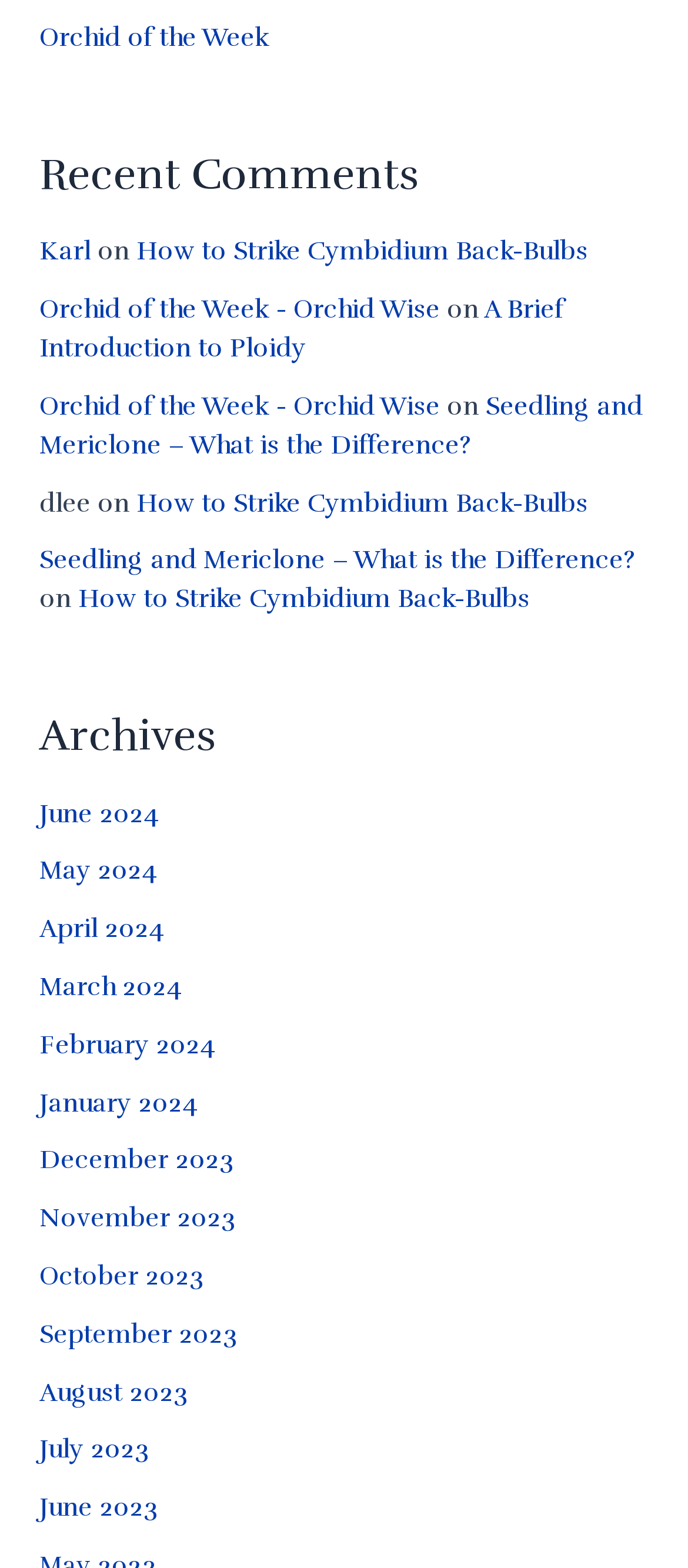Locate the bounding box coordinates of the item that should be clicked to fulfill the instruction: "Read article about 'How to Strike Cymbidium Back-Bulbs'".

[0.199, 0.15, 0.855, 0.17]